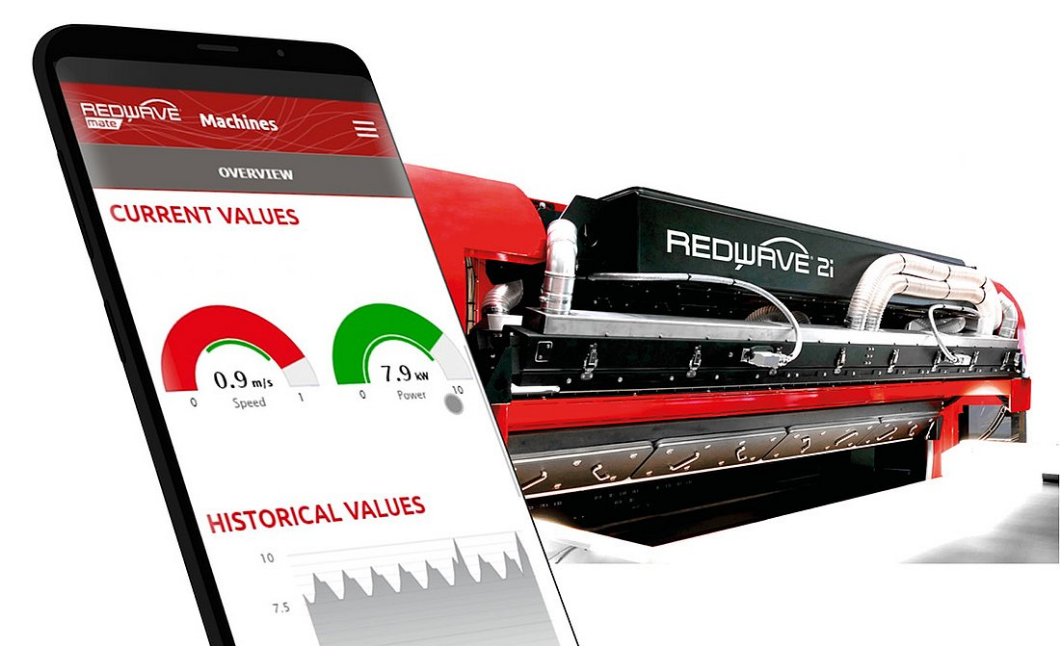What is the power consumption of the recycling machine?
Look at the screenshot and provide an in-depth answer.

The power consumption of the recycling machine can be found on the screen of the REDWAVE MATE app interface, where the 'Current Values' section displays two gauges, and the power consumption is indicated as 7.9 kW.